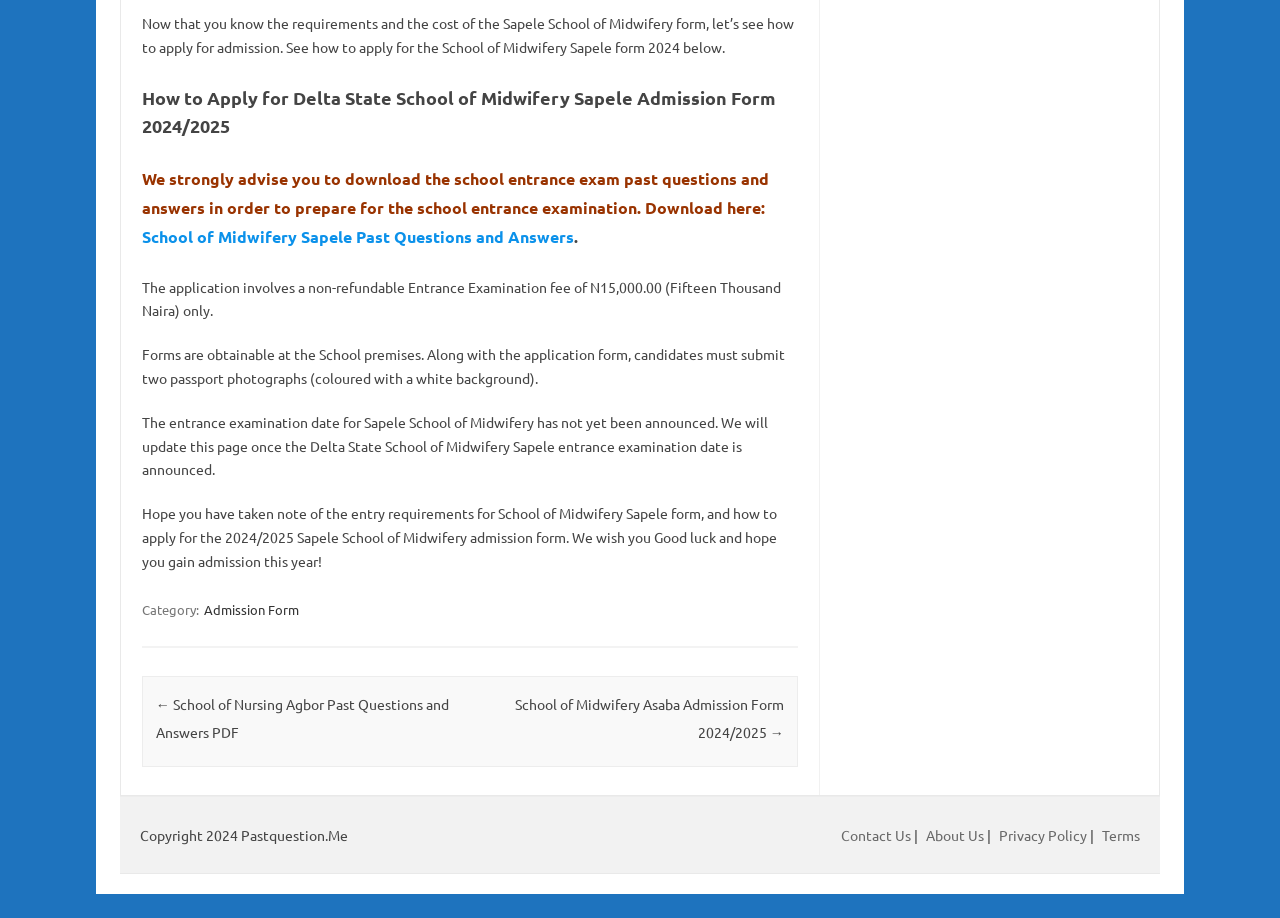What is required to be submitted along with the application form?
From the image, respond with a single word or phrase.

Two passport photographs